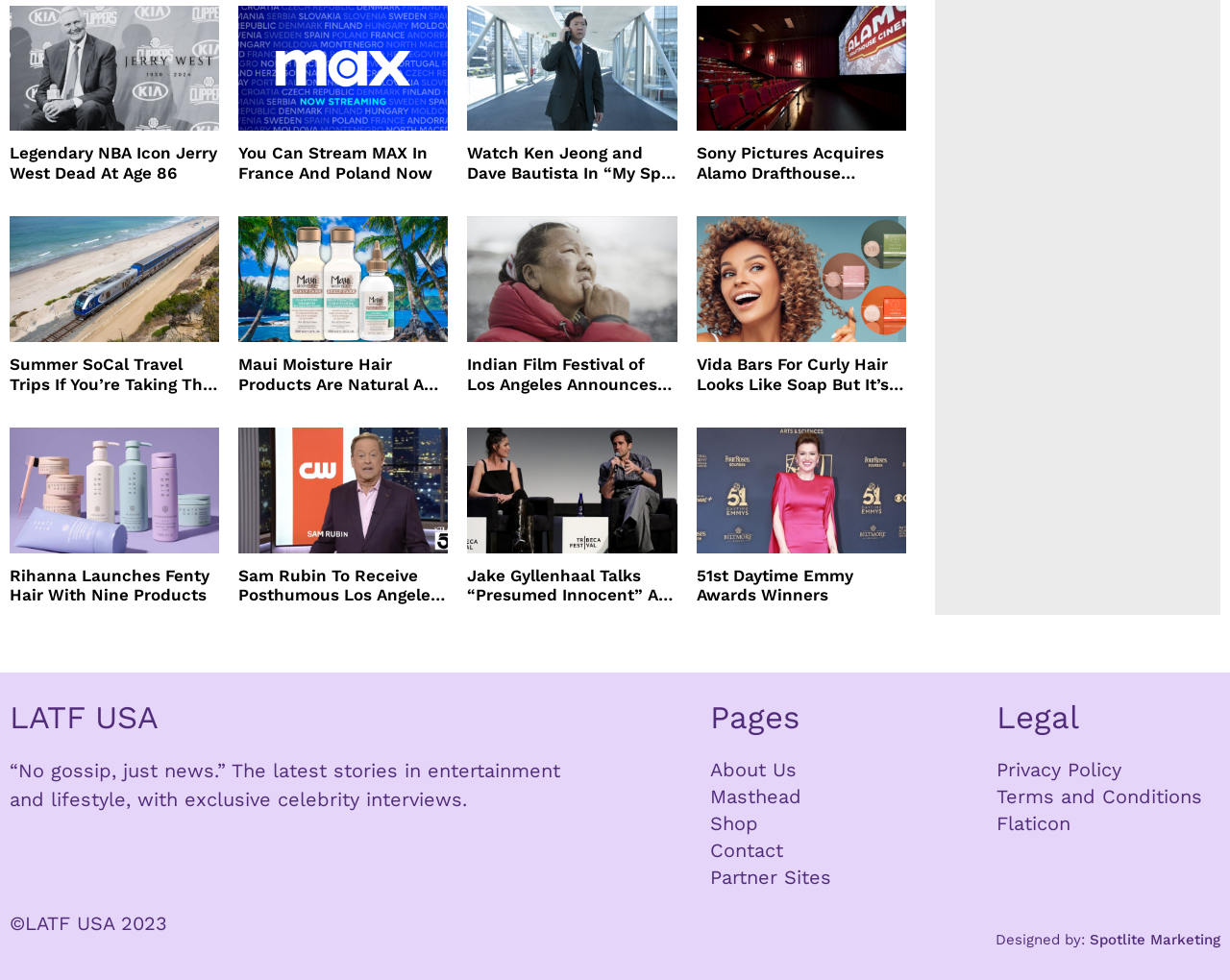Predict the bounding box of the UI element that fits this description: "title="Instagram"".

None